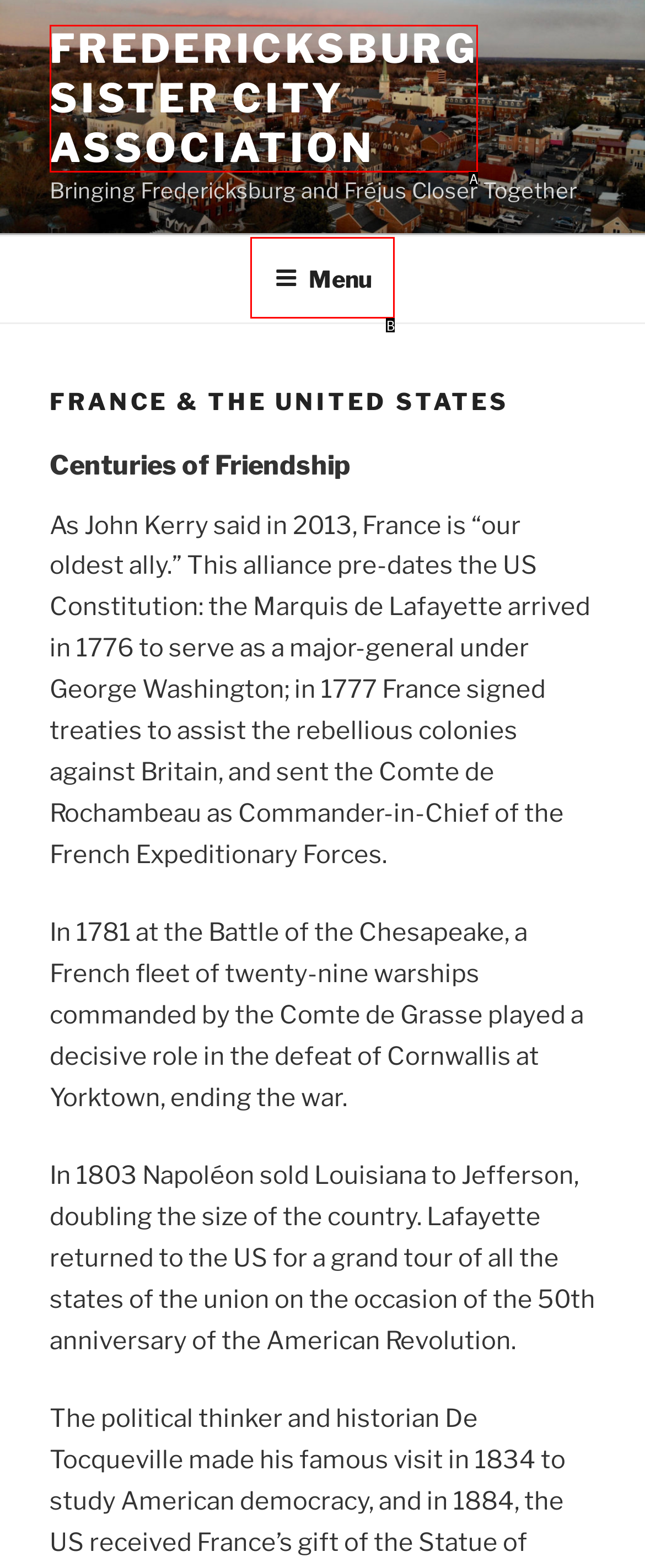Pinpoint the HTML element that fits the description: Menu
Answer by providing the letter of the correct option.

B